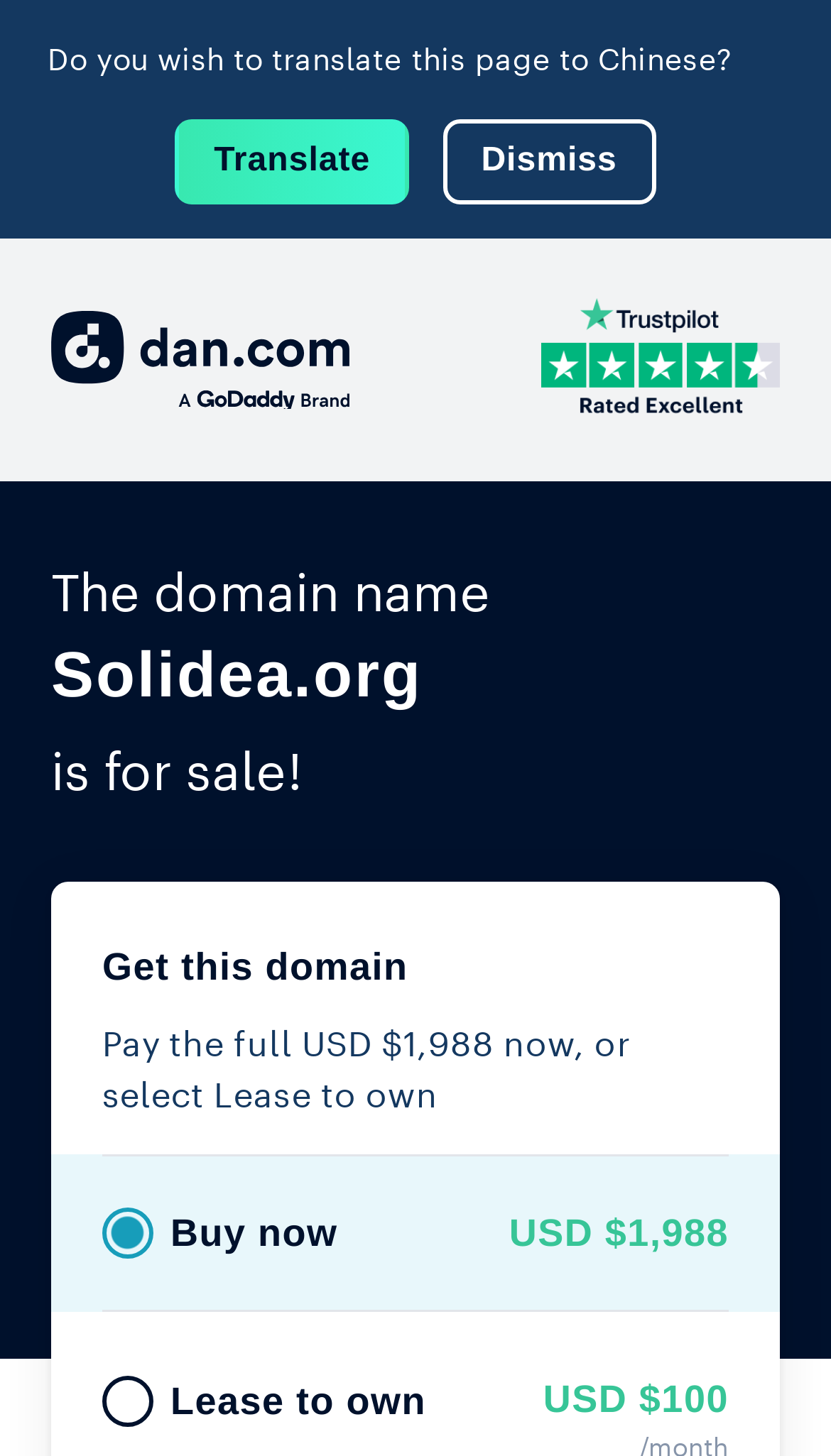What is the lease to own price?
Answer the question with as much detail as you can, using the image as a reference.

The heading 'USD $100' is located next to the 'Lease to own' button, indicating that it is the lease to own price.